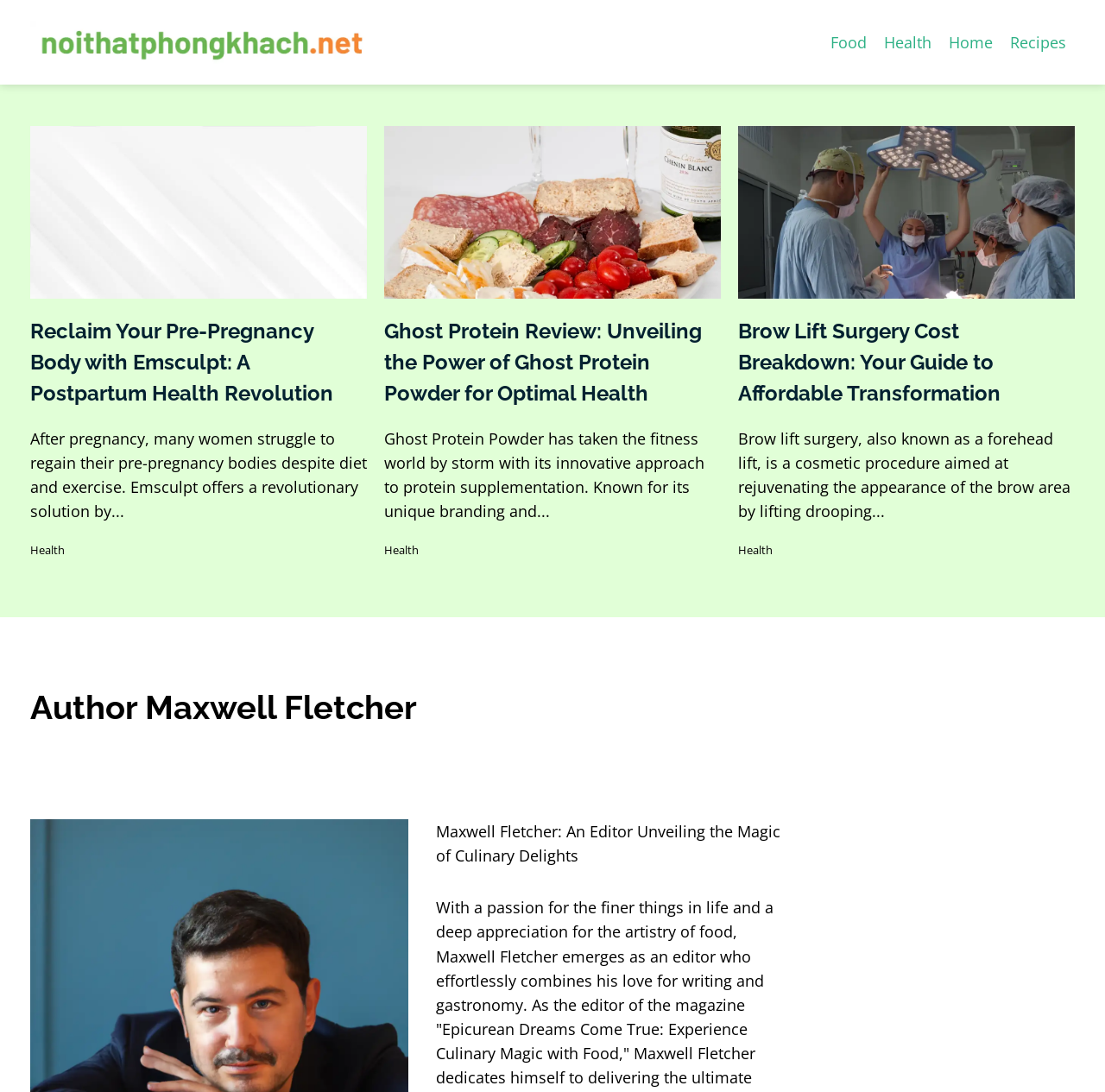Locate the headline of the webpage and generate its content.

Author Maxwell Fletcher